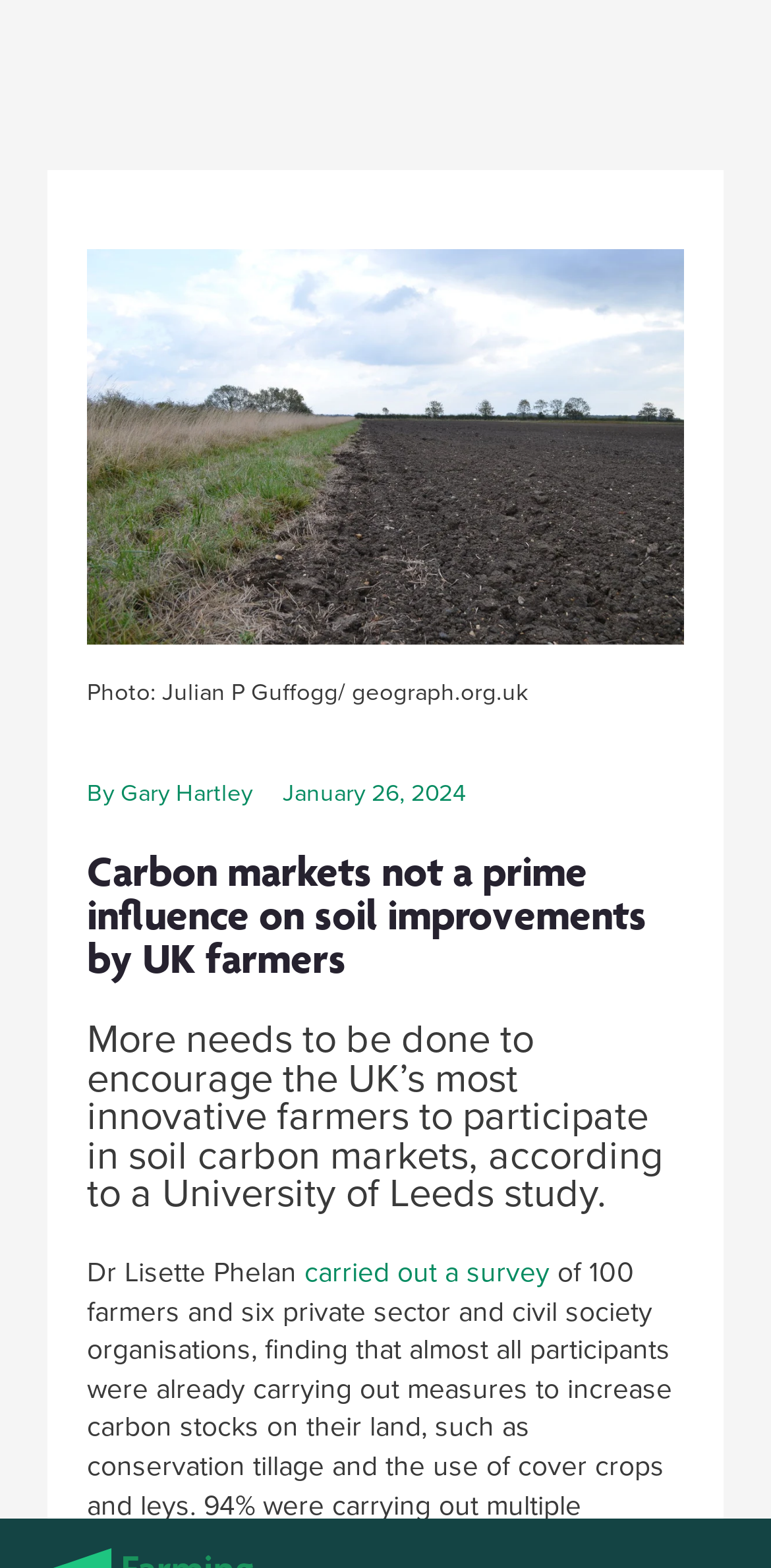What is the journal mentioned in the article? Refer to the image and provide a one-word or short phrase answer.

Environmental Development